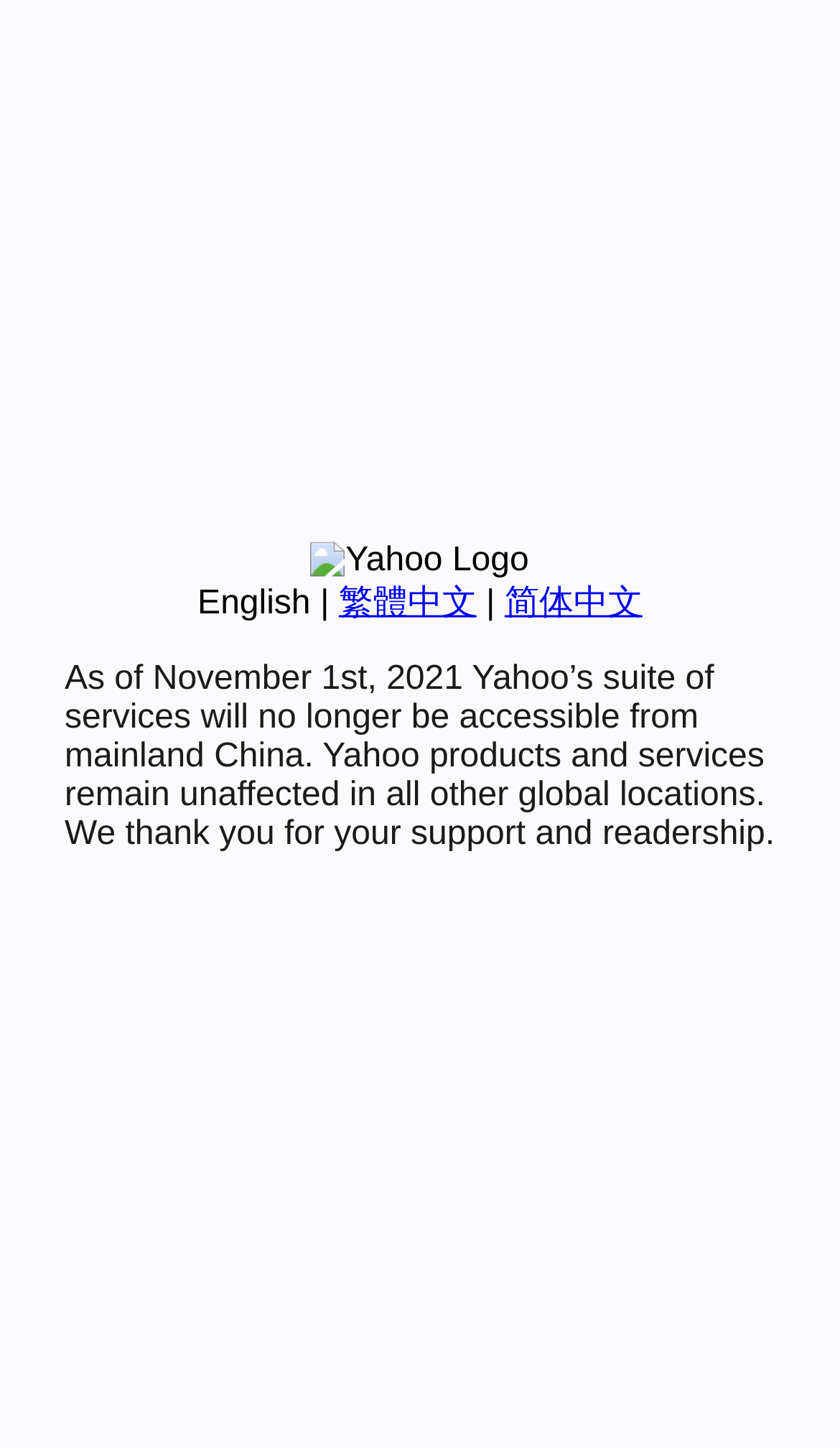Find the bounding box coordinates for the HTML element described in this sentence: "English". Provide the coordinates as four float numbers between 0 and 1, in the format [left, top, right, bottom].

[0.235, 0.404, 0.37, 0.429]